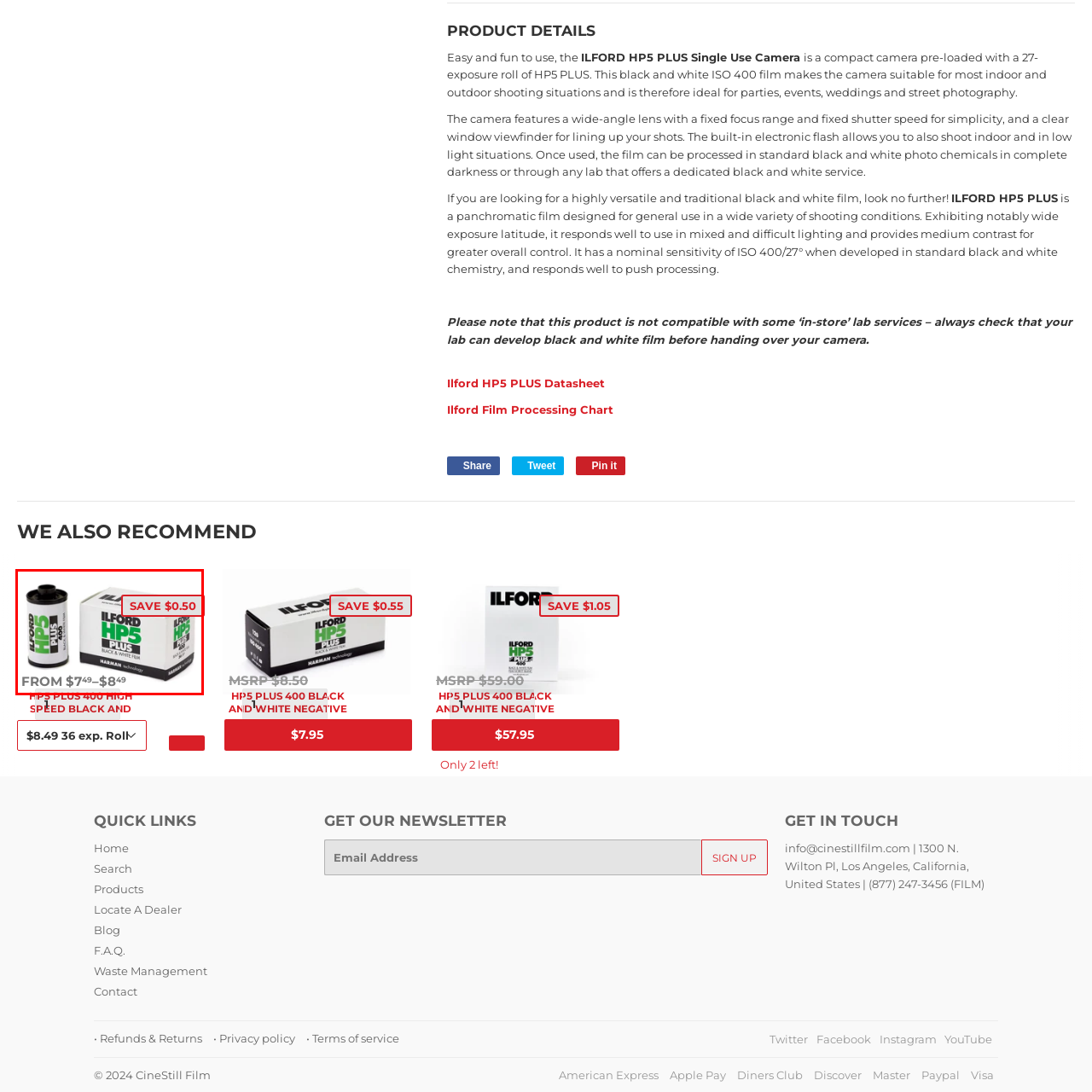Offer a comprehensive description of the image enclosed by the red box.

The image showcases the ILFORD HP5 PLUS black and white film packaging, featuring both a film canister and a box. The canister is cylindrical with a black cap and labels prominently displaying "ILFORD HP5 PLUS" in bold lettering, emphasizing its suitability for various photographic conditions. The box beside it carries a similar design, further reinforcing the product's branding. An eye-catching red tag indicates a promotional offer, highlighting a savings of $0.50 on the price, which ranges from $7.49 to $8.49. This versatile film is known for its panchromatic qualities, enabling exceptional capture in diverse lighting scenarios, making it ideal for those looking to explore traditional photography.